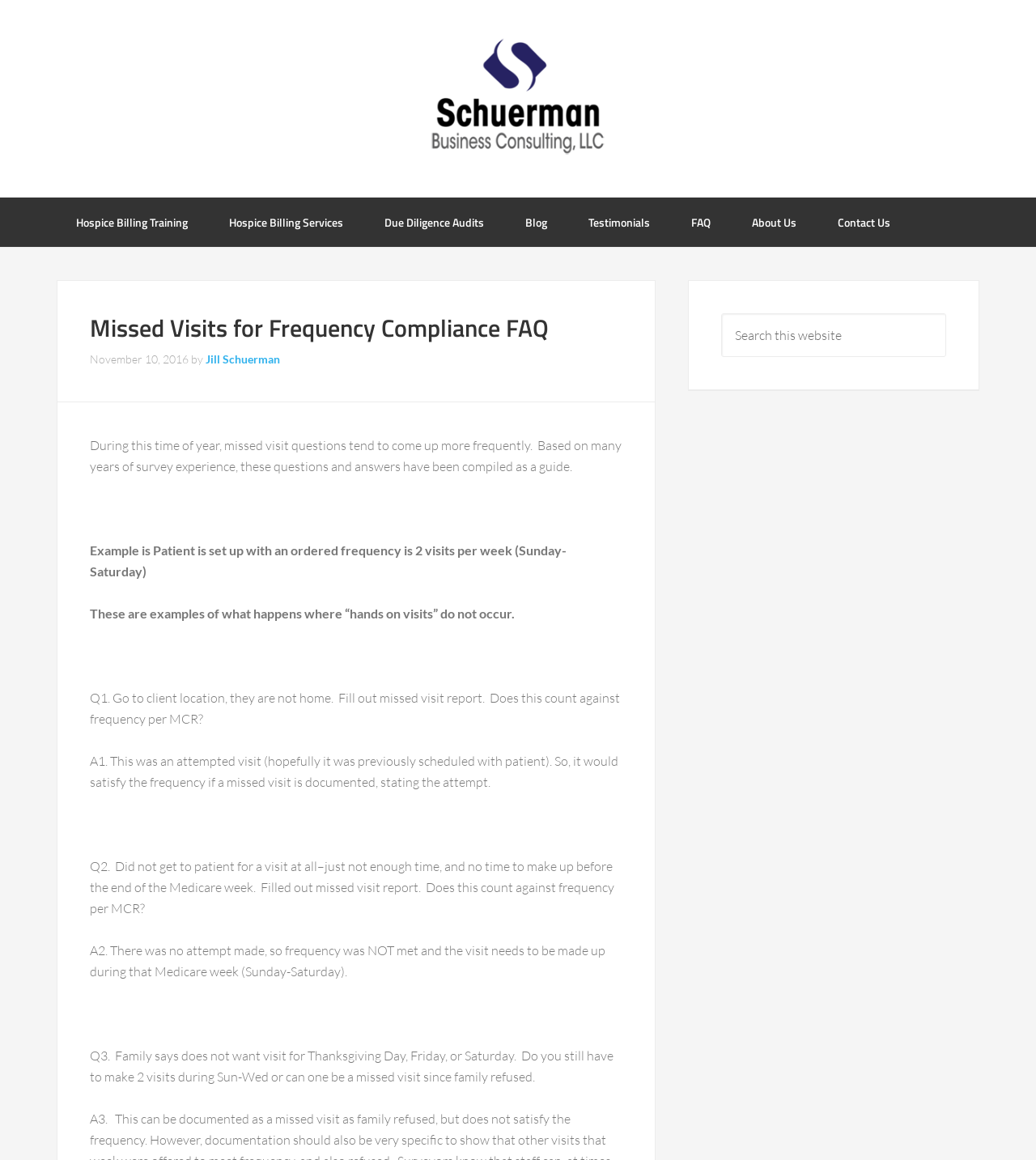Using the details in the image, give a detailed response to the question below:
Who wrote the Missed Visits for Frequency Compliance FAQ?

The author's name is mentioned in the header section of the webpage, along with the date November 10, 2016.